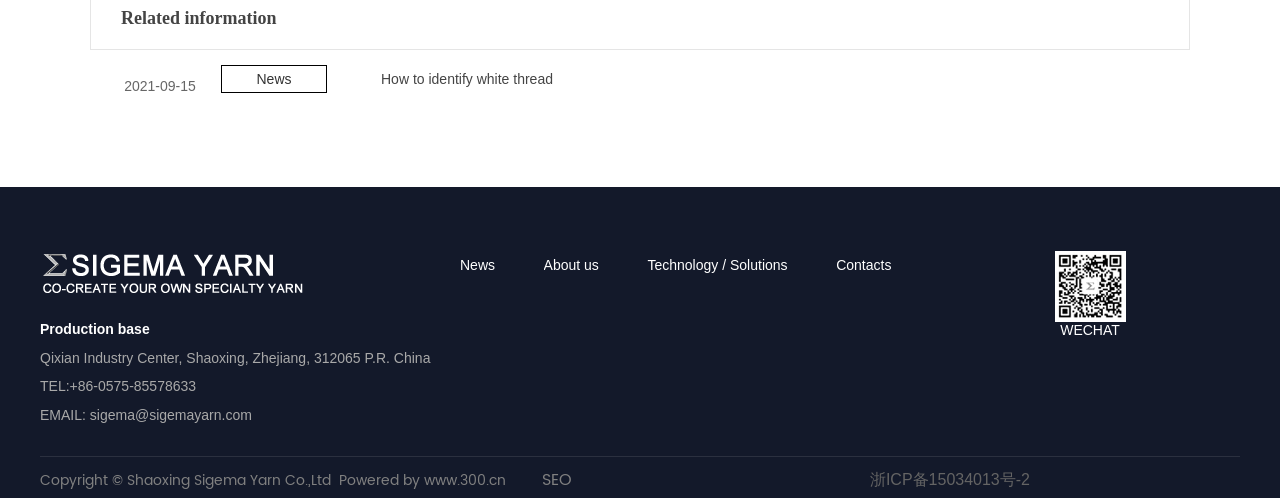Identify the bounding box coordinates of the region I need to click to complete this instruction: "Call the phone number".

[0.054, 0.76, 0.153, 0.792]